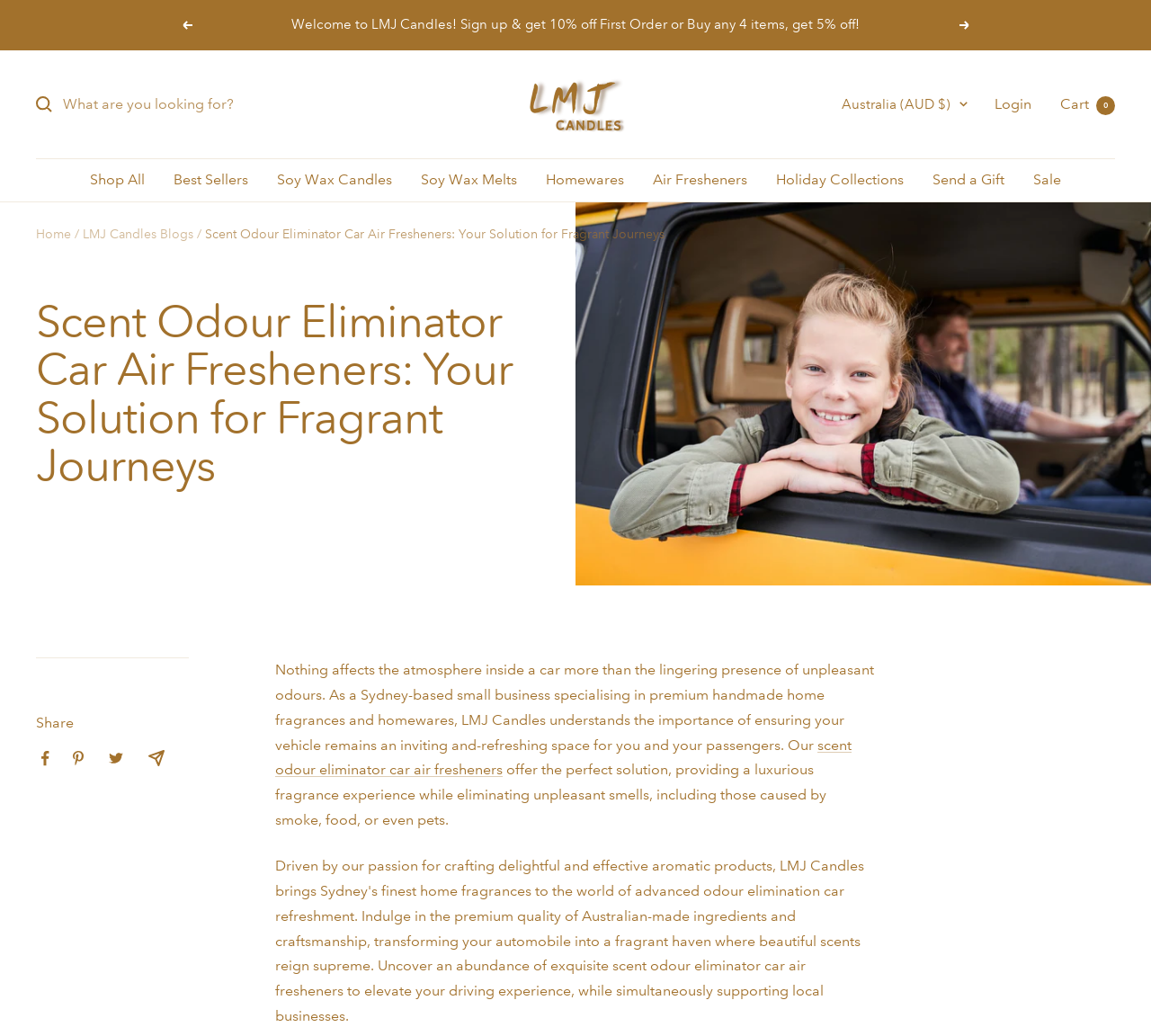Identify the bounding box coordinates for the element you need to click to achieve the following task: "View cart". The coordinates must be four float values ranging from 0 to 1, formatted as [left, top, right, bottom].

[0.921, 0.092, 0.969, 0.108]